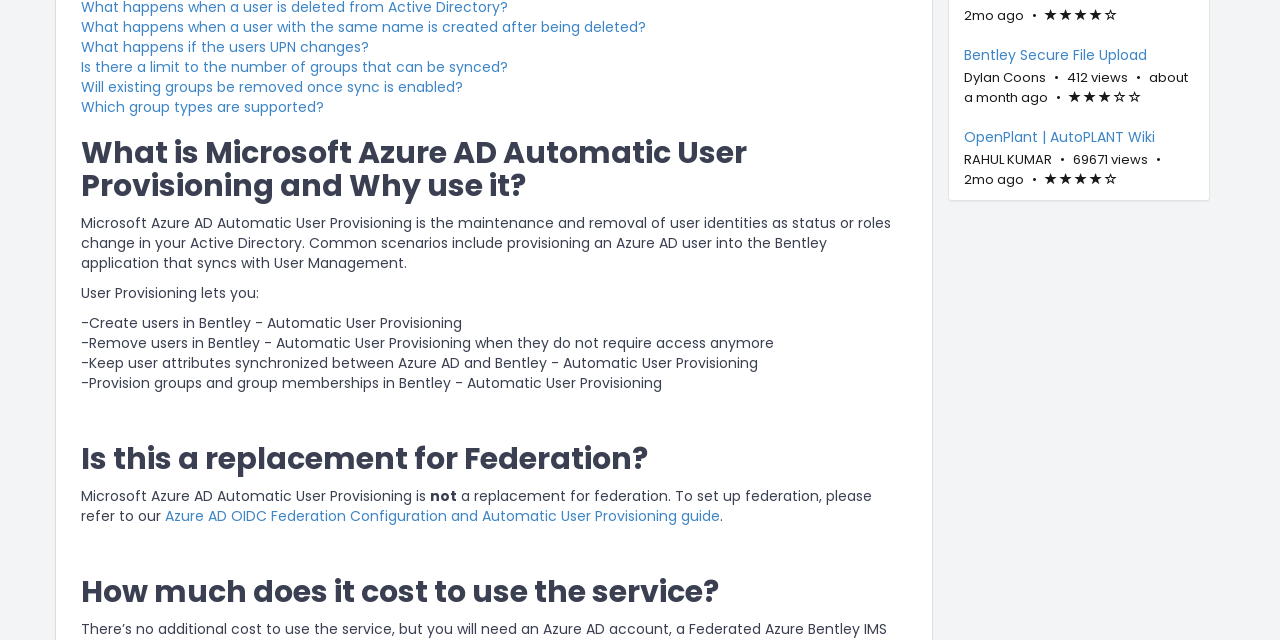Locate the bounding box coordinates of the UI element described by: "Bentley Secure File Upload". Provide the coordinates as four float numbers between 0 and 1, formatted as [left, top, right, bottom].

[0.753, 0.071, 0.933, 0.102]